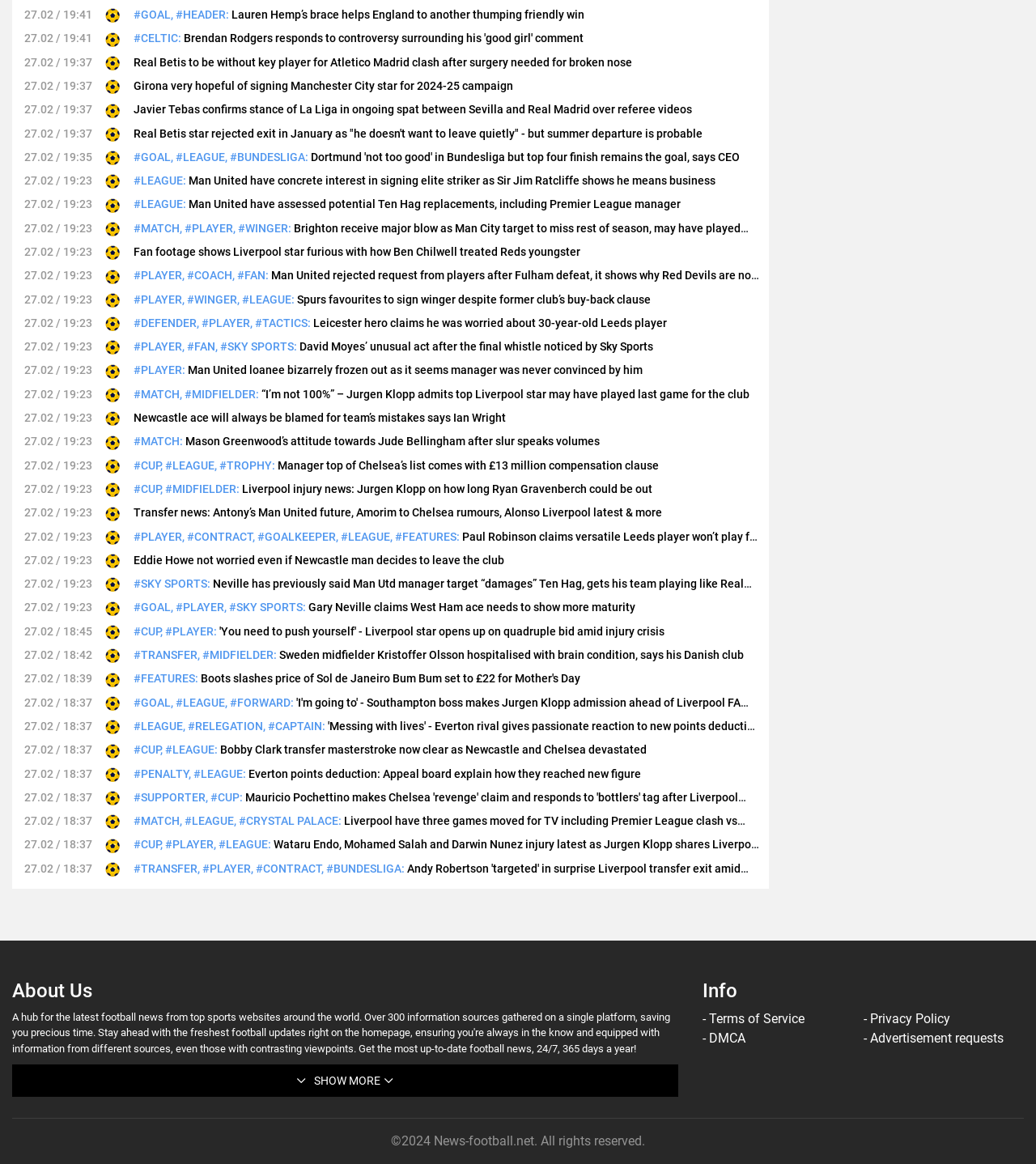Please identify the bounding box coordinates for the region that you need to click to follow this instruction: "Click on the link to learn more about Dortmund's goal in Bundesliga".

[0.3, 0.129, 0.714, 0.14]